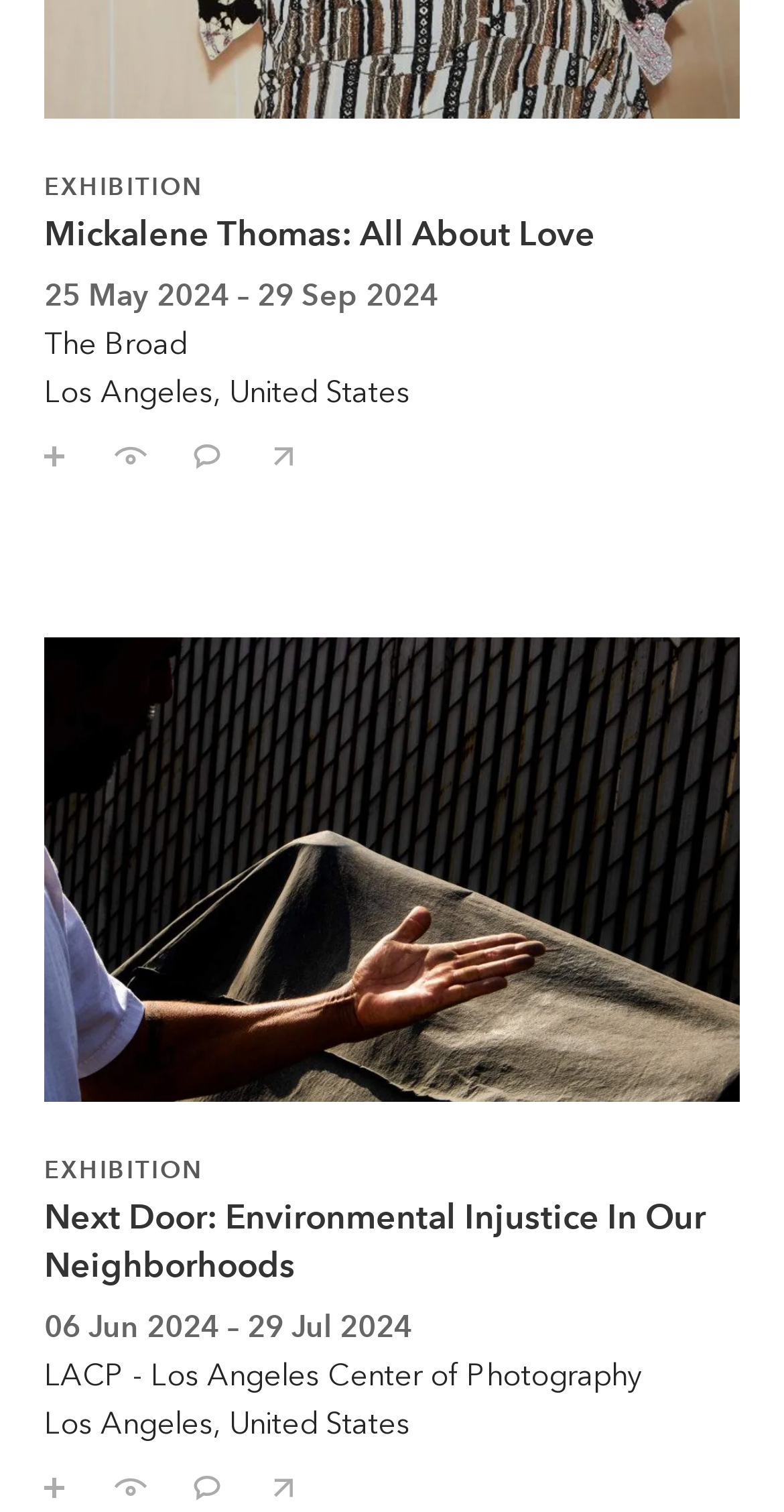Provide the bounding box coordinates of the section that needs to be clicked to accomplish the following instruction: "Save Mickalene Thomas: All About Love."

[0.018, 0.275, 0.115, 0.315]